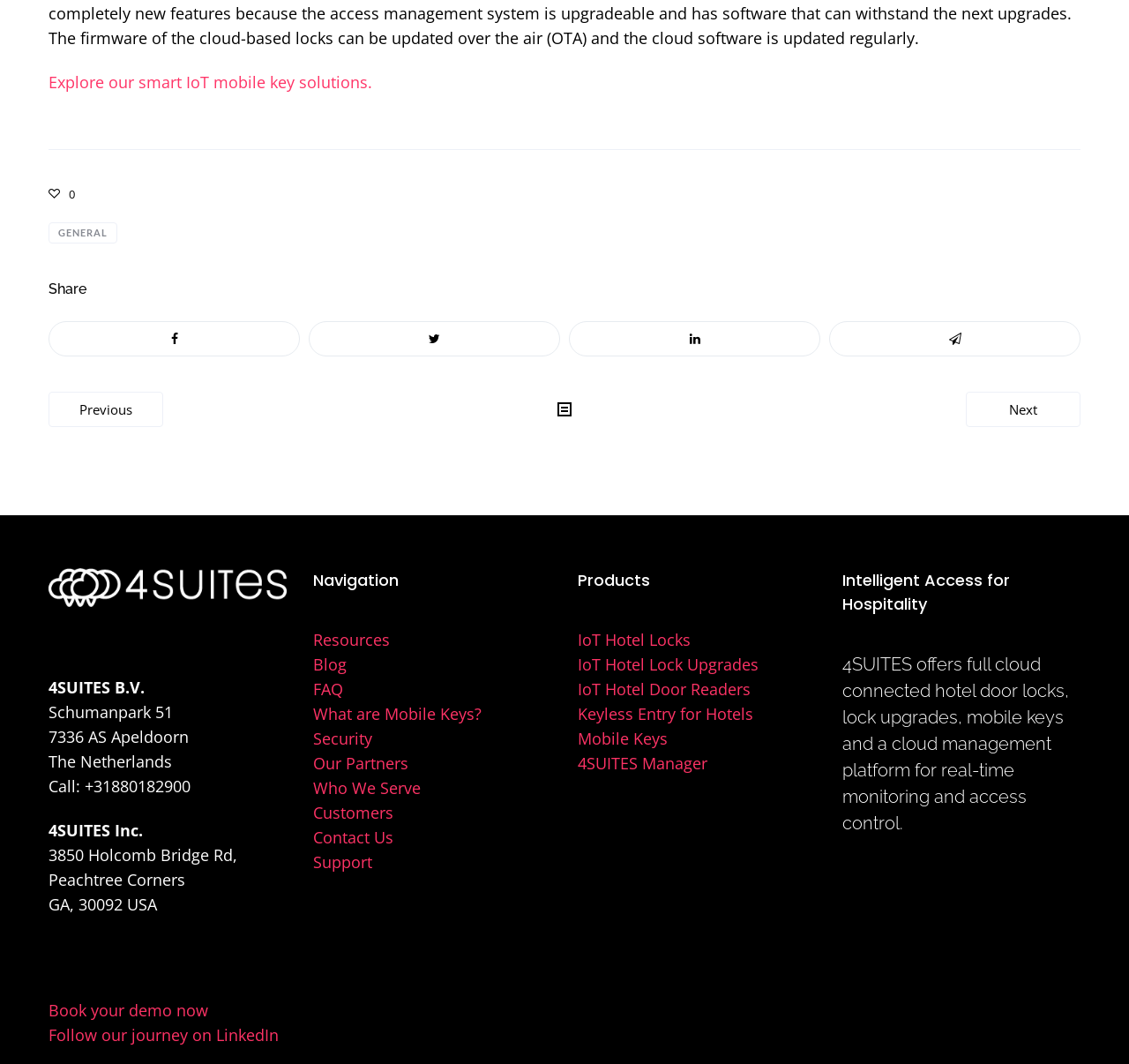Please respond to the question with a concise word or phrase:
What is the main product category mentioned on the webpage?

Intelligent Access for Hospitality